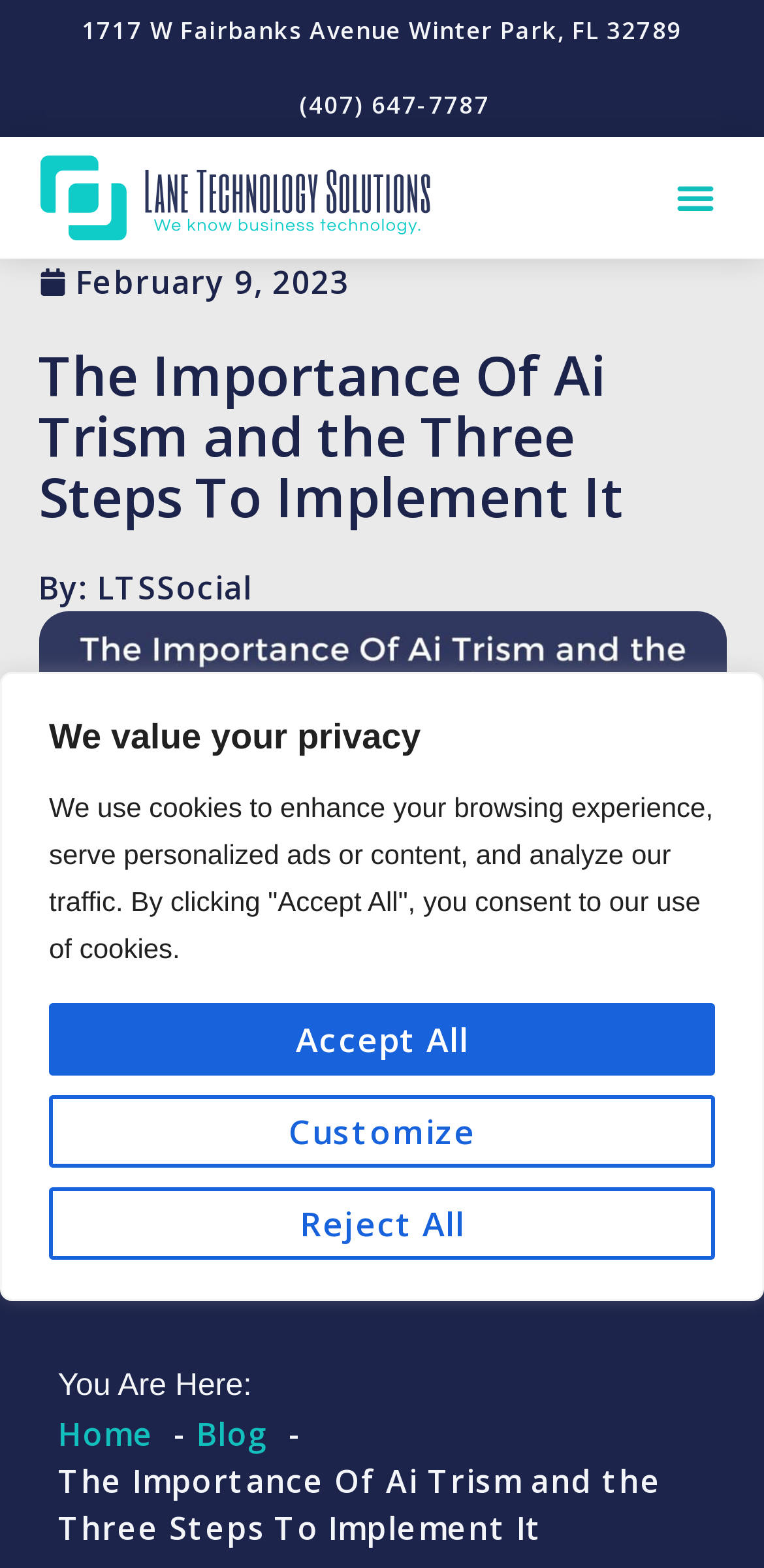Kindly determine the bounding box coordinates for the clickable area to achieve the given instruction: "visit the home page".

[0.076, 0.9, 0.202, 0.928]